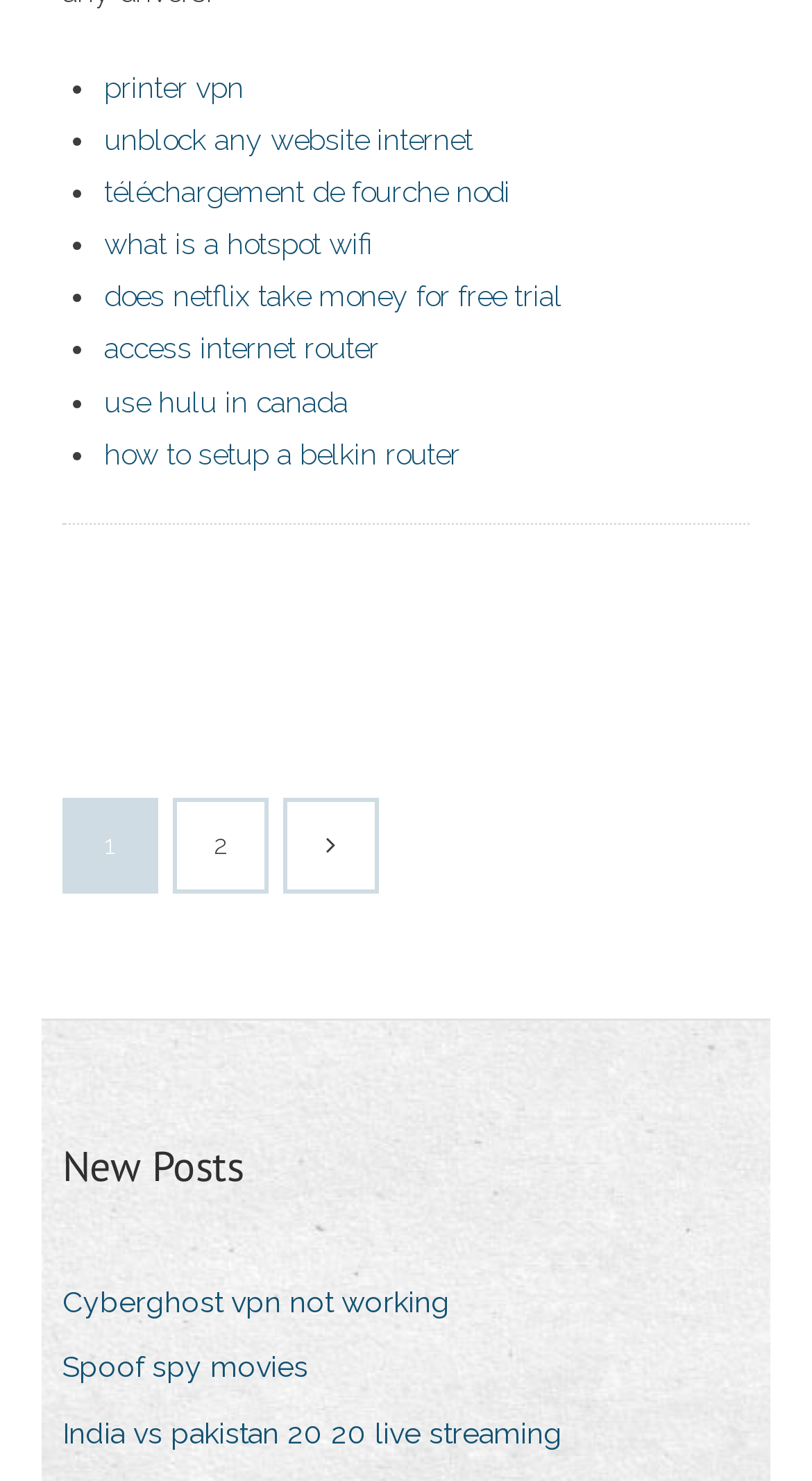Please specify the coordinates of the bounding box for the element that should be clicked to carry out this instruction: "View 'India vs pakistan 20 20 live streaming'". The coordinates must be four float numbers between 0 and 1, formatted as [left, top, right, bottom].

[0.077, 0.949, 0.731, 0.987]